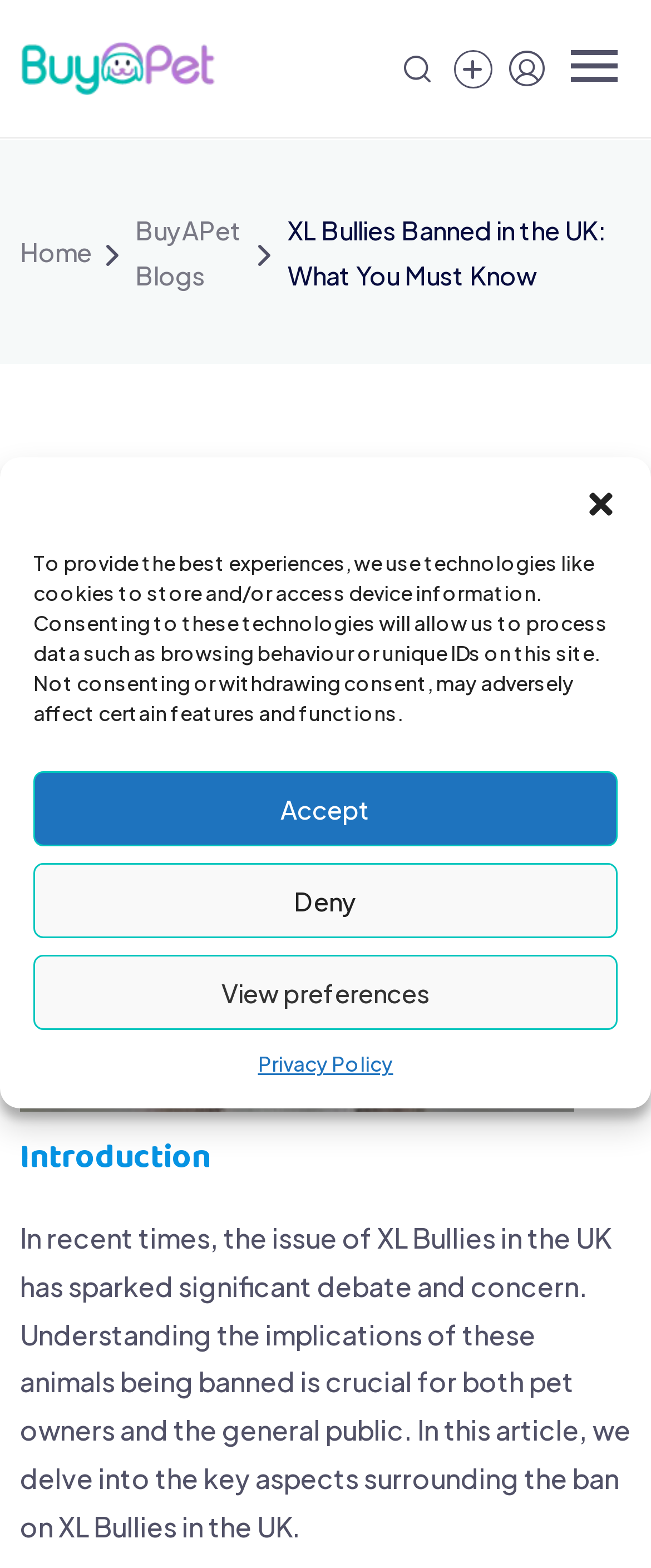Find the bounding box coordinates of the clickable element required to execute the following instruction: "Click the 'View preferences' button". Provide the coordinates as four float numbers between 0 and 1, i.e., [left, top, right, bottom].

[0.051, 0.609, 0.949, 0.657]